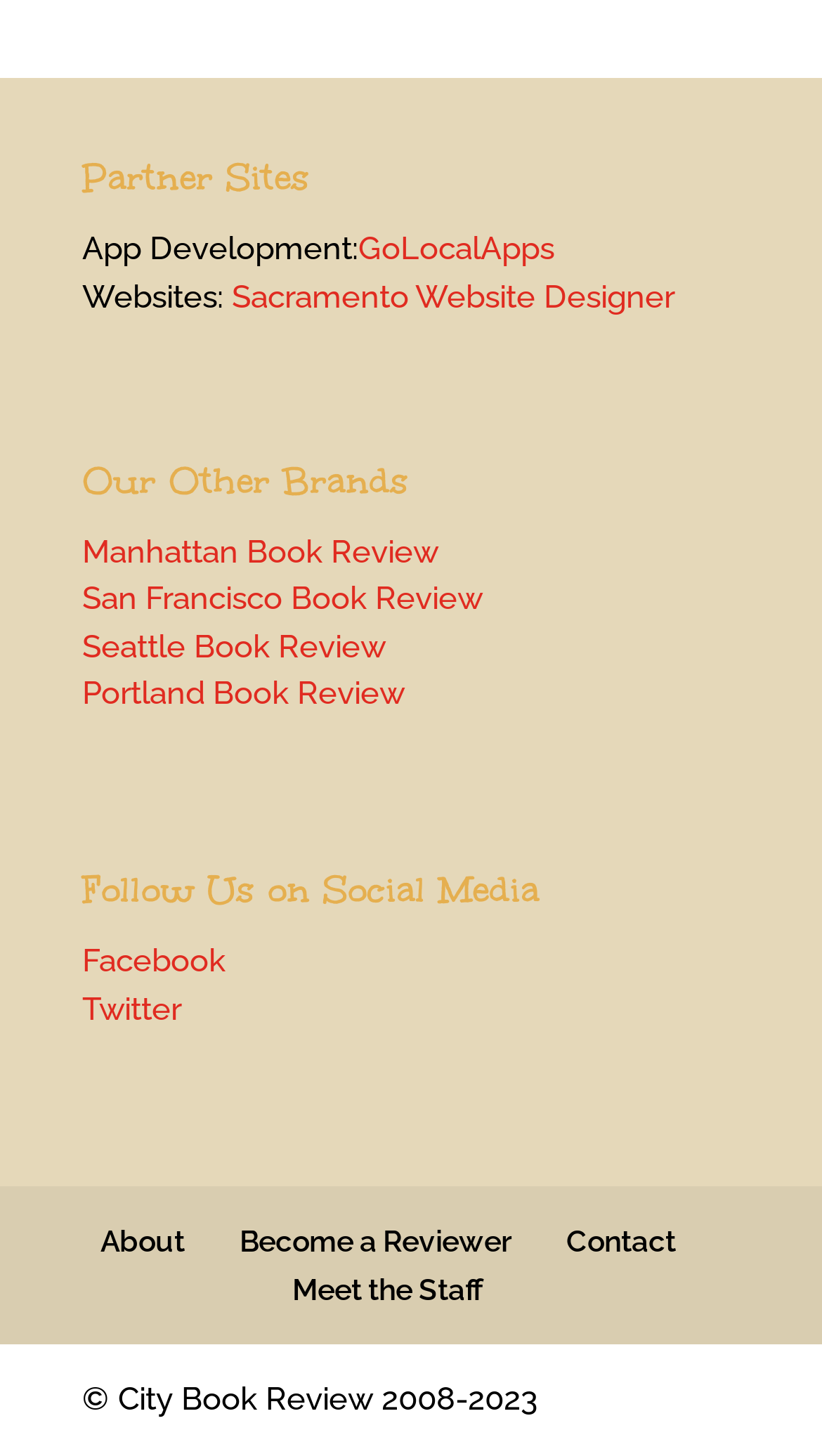Find the bounding box coordinates of the area to click in order to follow the instruction: "Follow on Facebook".

[0.1, 0.647, 0.274, 0.673]